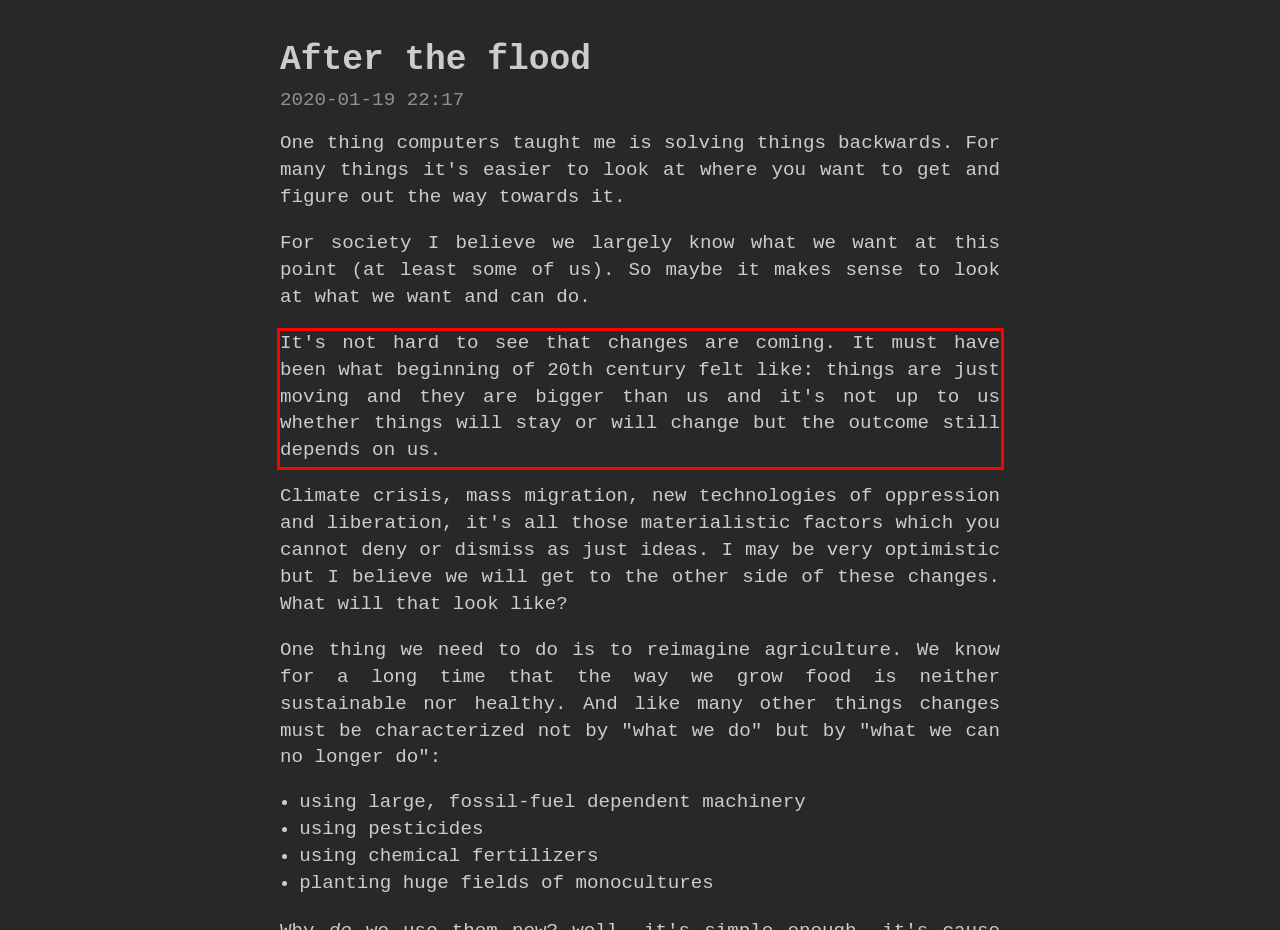Extract and provide the text found inside the red rectangle in the screenshot of the webpage.

It's not hard to see that changes are coming. It must have been what beginning of 20th century felt like: things are just moving and they are bigger than us and it's not up to us whether things will stay or will change but the outcome still depends on us.